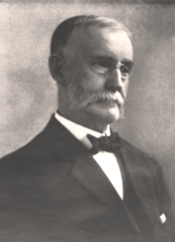What is the gentleman's occupation?
Answer the question with a single word or phrase derived from the image.

Christian author